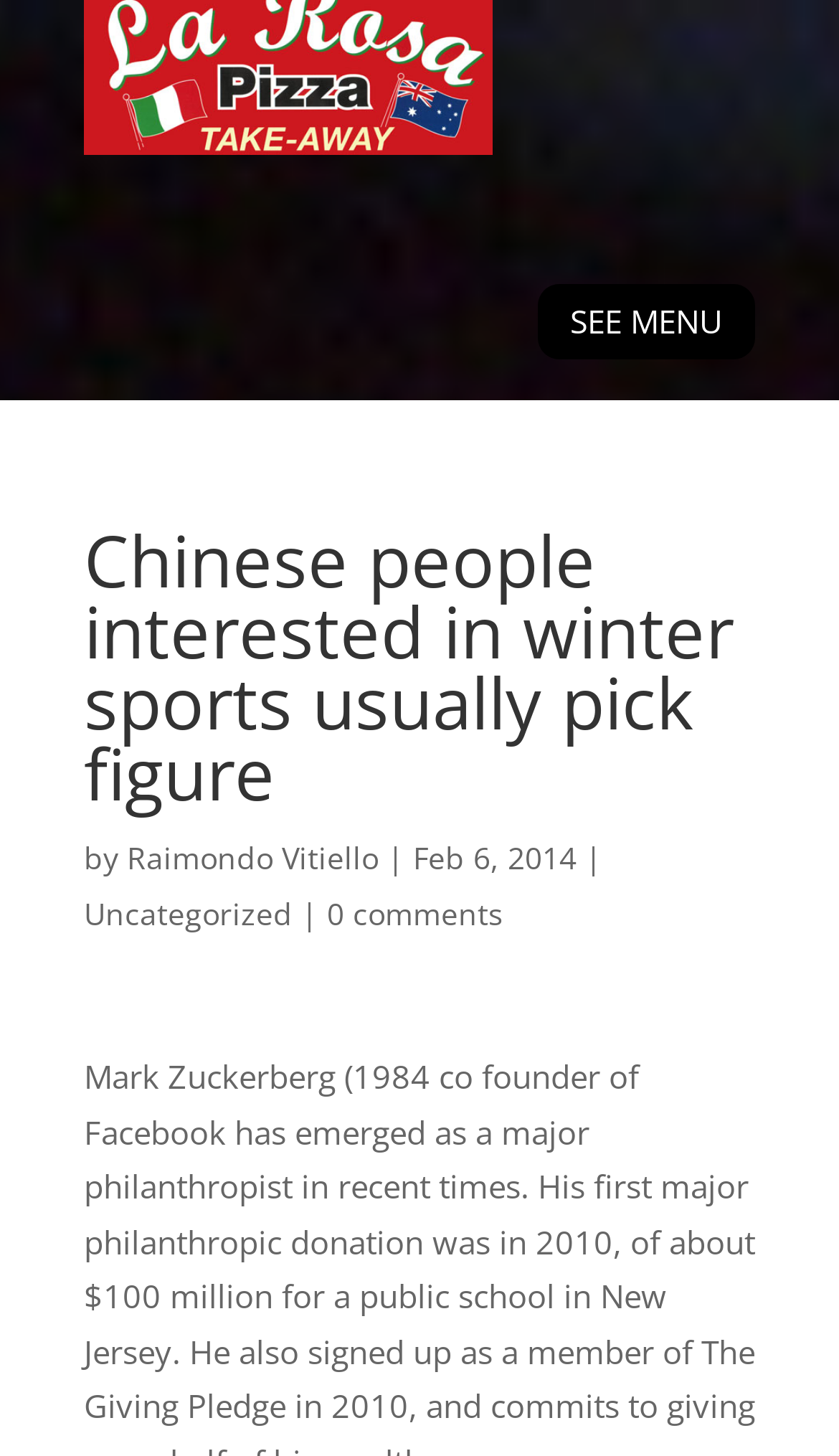What is the name of the author of the article?
Please respond to the question with a detailed and informative answer.

The author's name can be found in the middle of the webpage, below the main heading. It is a link element with the text 'Raimondo Vitiello'.